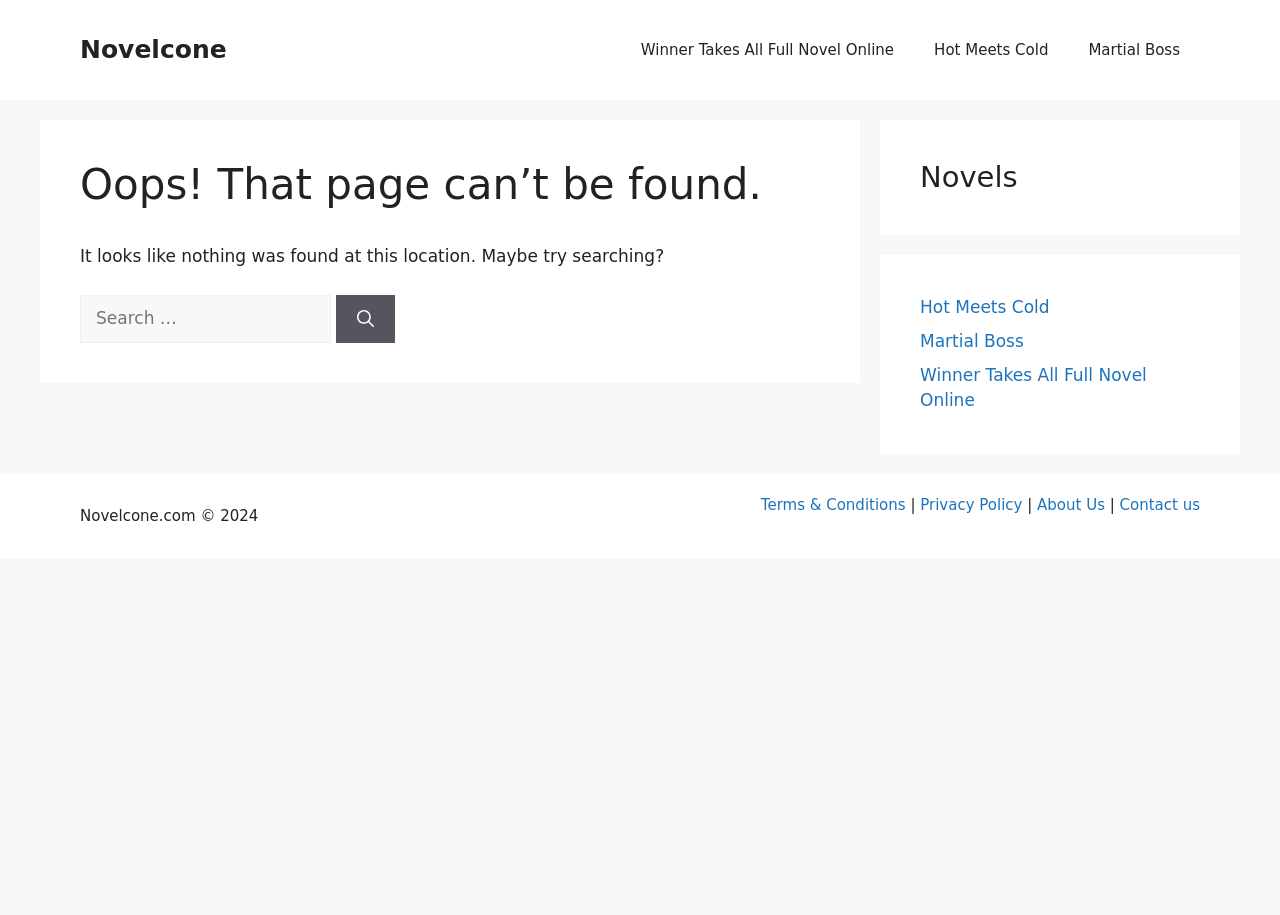Identify the bounding box coordinates of the element to click to follow this instruction: 'Go to Novelcone homepage'. Ensure the coordinates are four float values between 0 and 1, provided as [left, top, right, bottom].

[0.062, 0.038, 0.177, 0.07]